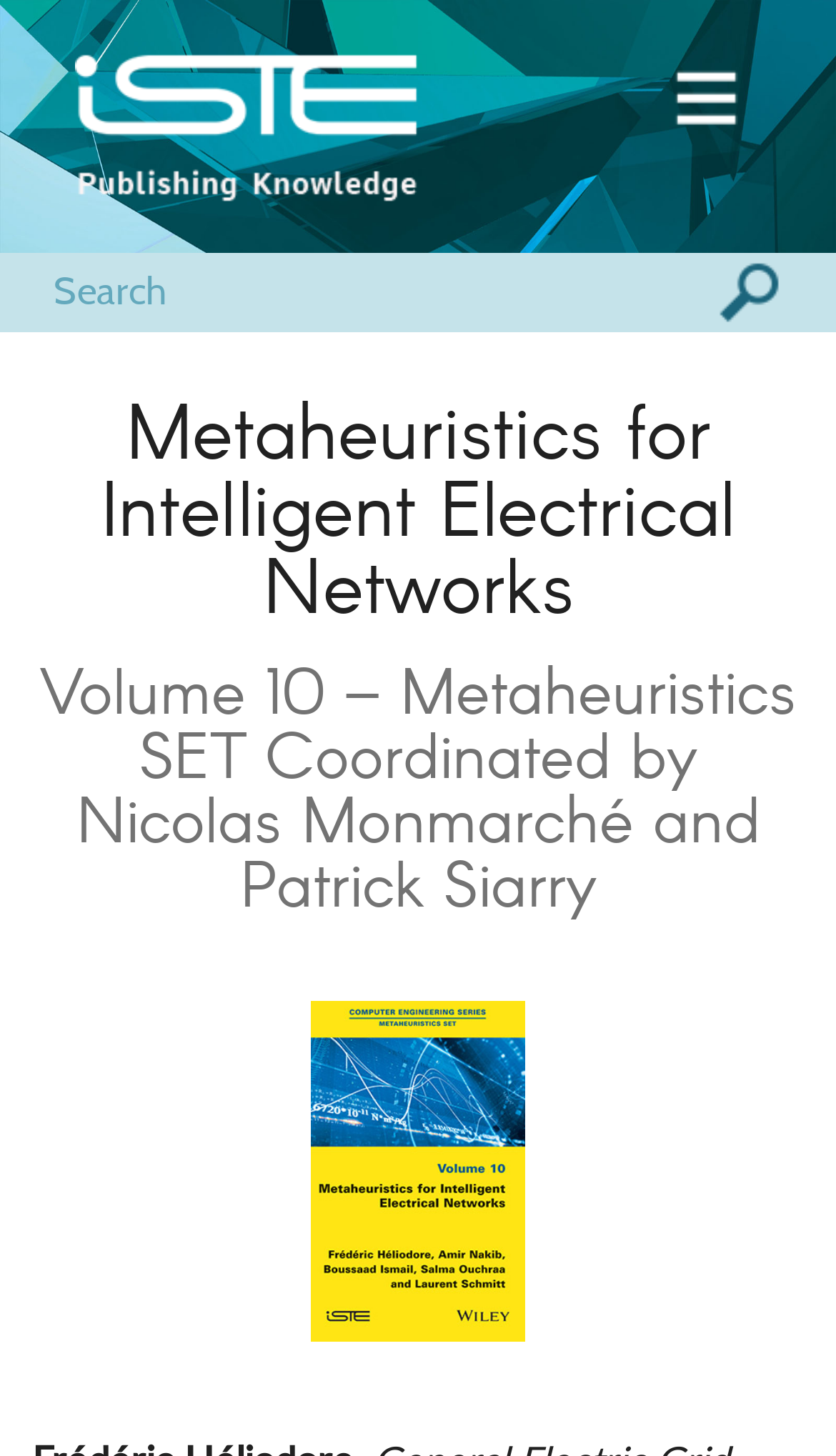Using the information in the image, give a comprehensive answer to the question: 
What is the name of the book or publication on the webpage?

The name of the book or publication is mentioned in the heading and also appears as an image on the webpage, which suggests that it is the main topic of the webpage.